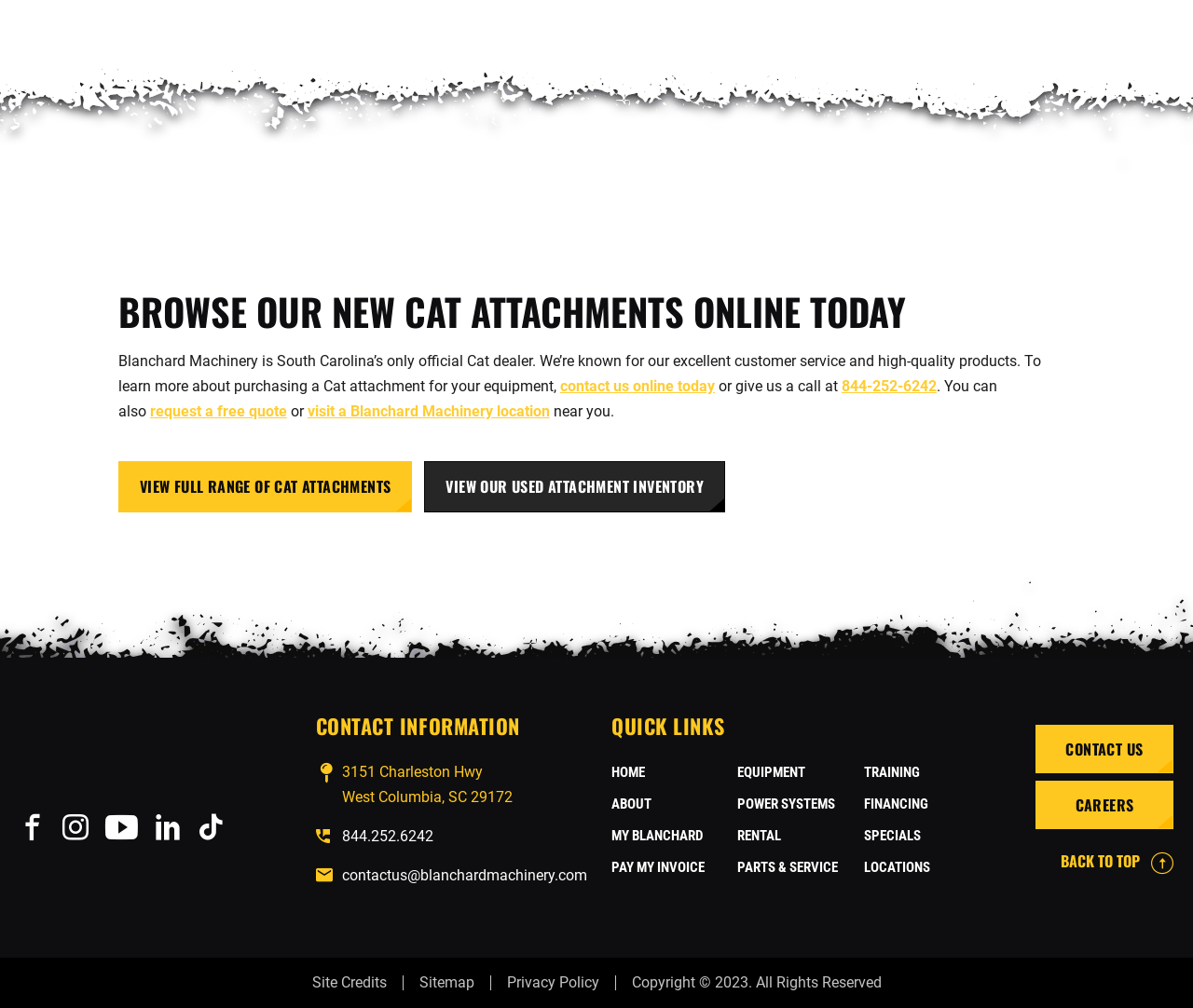Pinpoint the bounding box coordinates of the element to be clicked to execute the instruction: "visit a Blanchard Machinery location".

[0.258, 0.4, 0.461, 0.417]